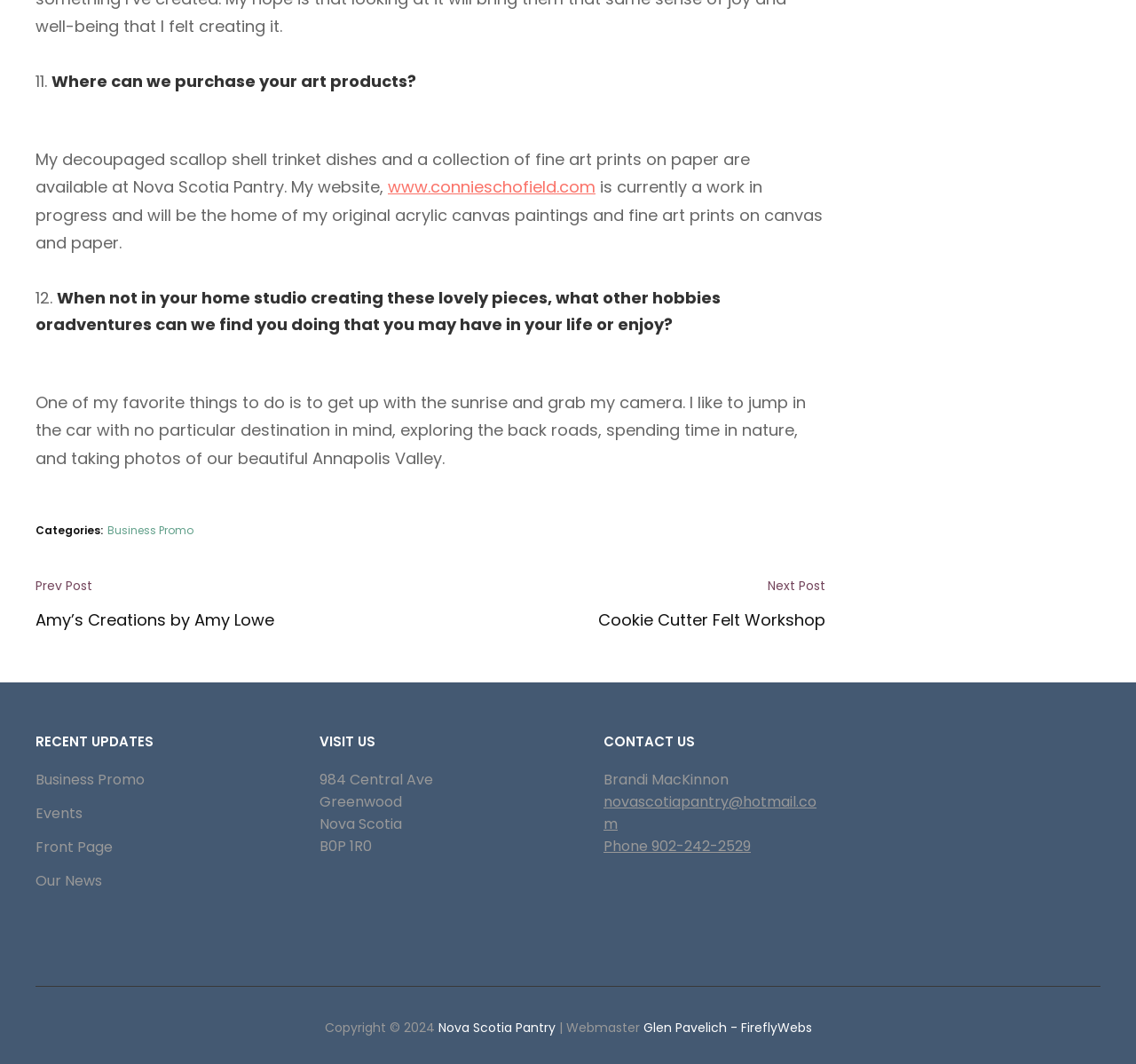Please specify the bounding box coordinates of the clickable region to carry out the following instruction: "Go to the previous post". The coordinates should be four float numbers between 0 and 1, in the format [left, top, right, bottom].

[0.031, 0.542, 0.365, 0.595]